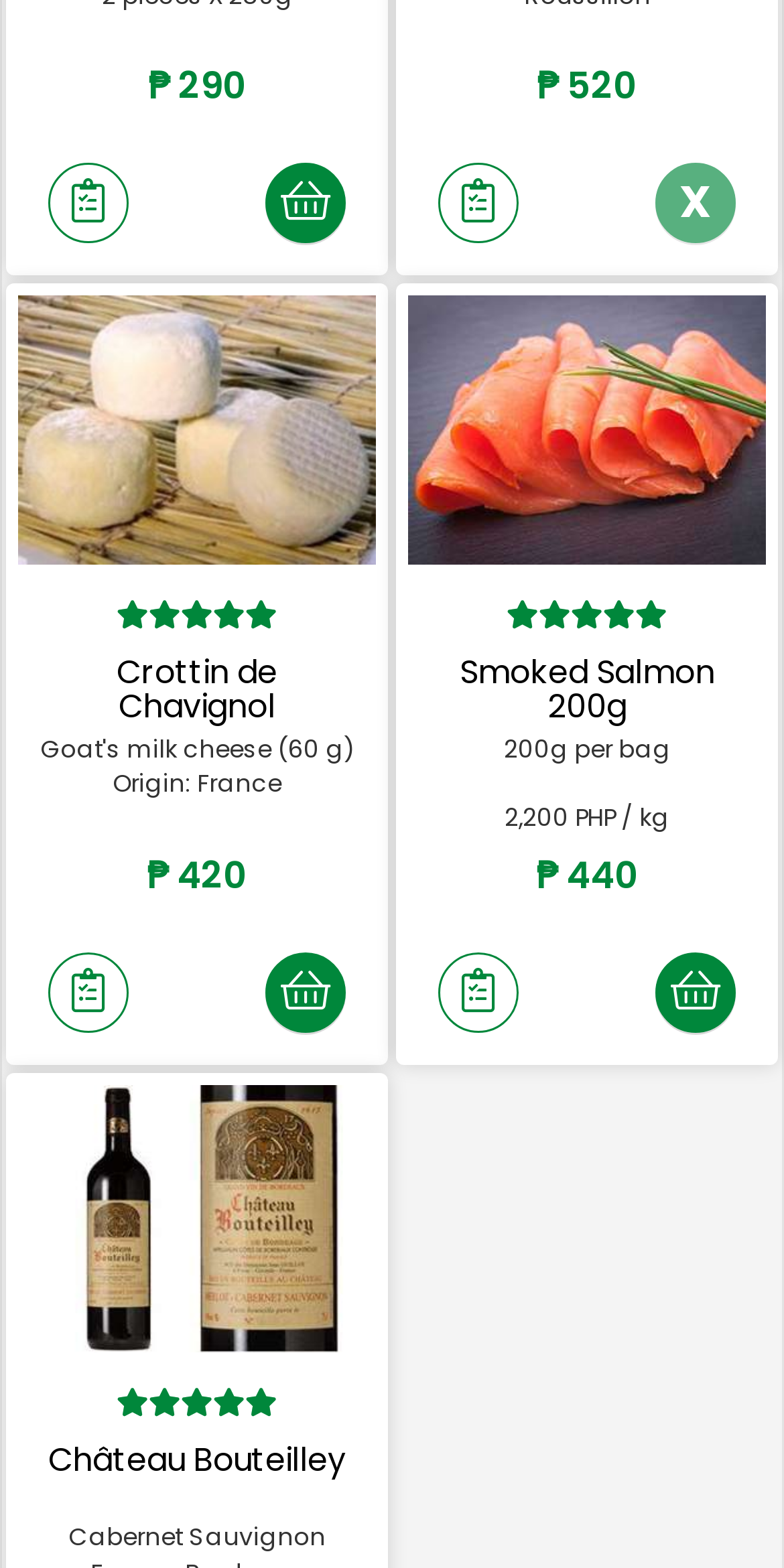Identify the bounding box coordinates of the clickable region to carry out the given instruction: "Enquire today".

None